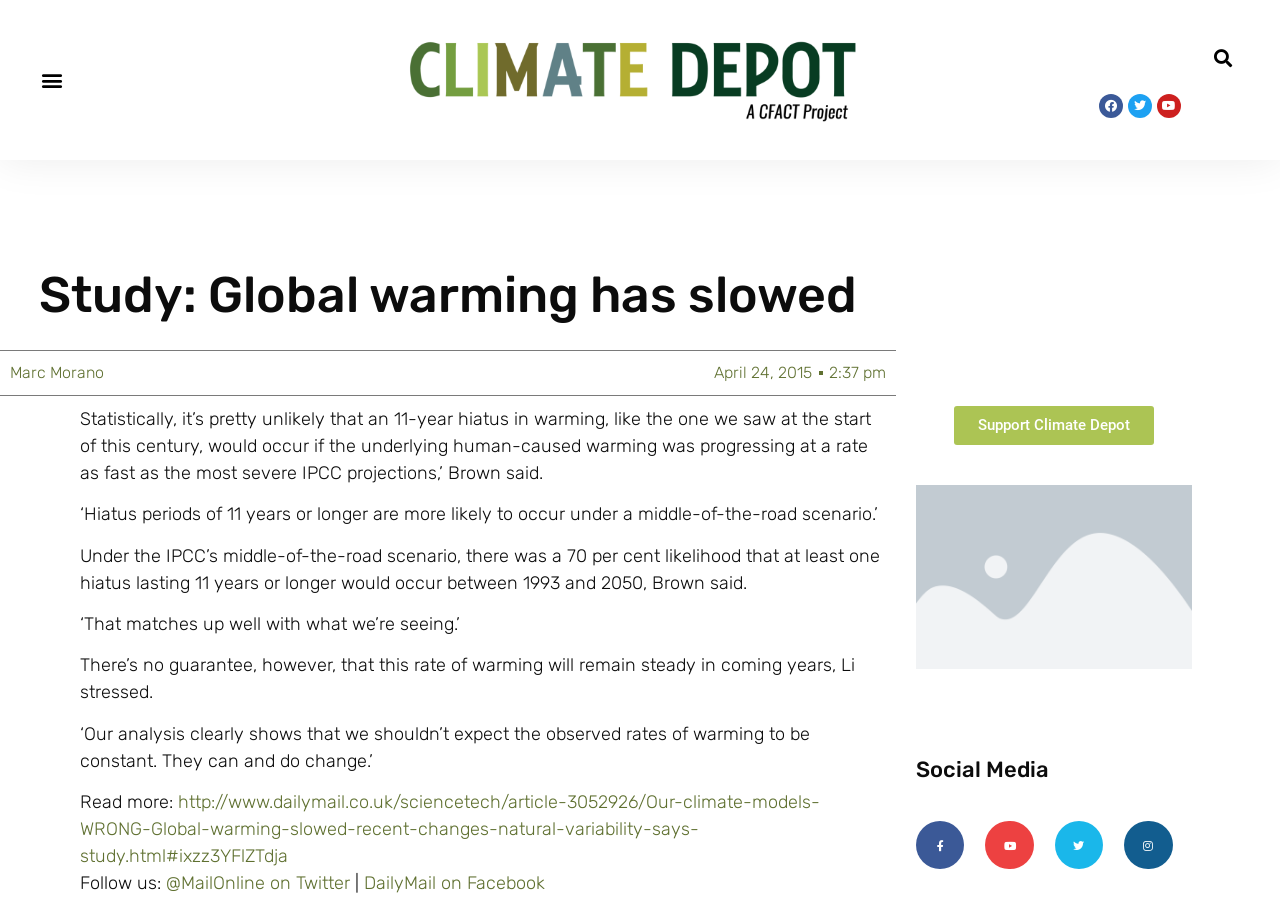From the webpage screenshot, predict the bounding box coordinates (top-left x, top-left y, bottom-right x, bottom-right y) for the UI element described here: Menu

[0.027, 0.07, 0.053, 0.106]